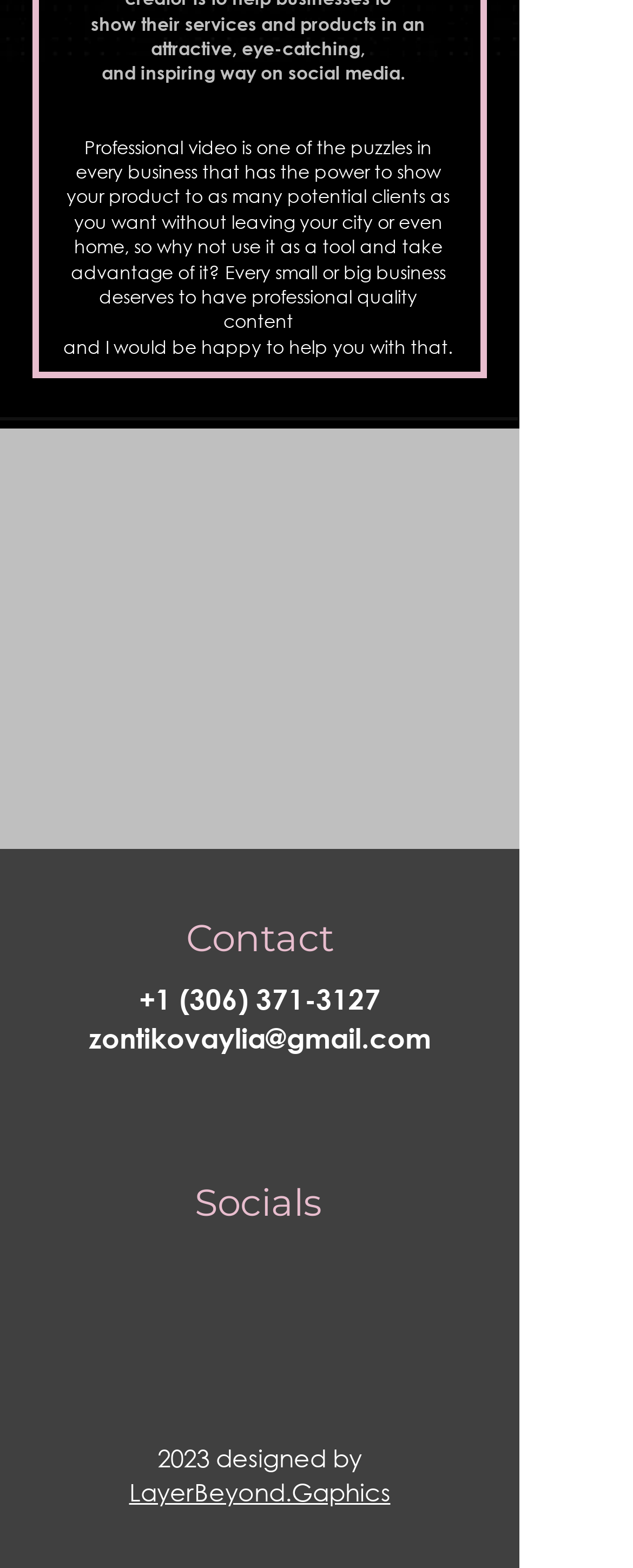What is the purpose of professional video?
Please interpret the details in the image and answer the question thoroughly.

According to the text, 'Professional video is one of the puzzles in every business that has the power to show your product to as many potential clients as you want without leaving your city or even home, so why not use it as a tool and take advantage of it?' This implies that the purpose of professional video is to show products to potential clients.